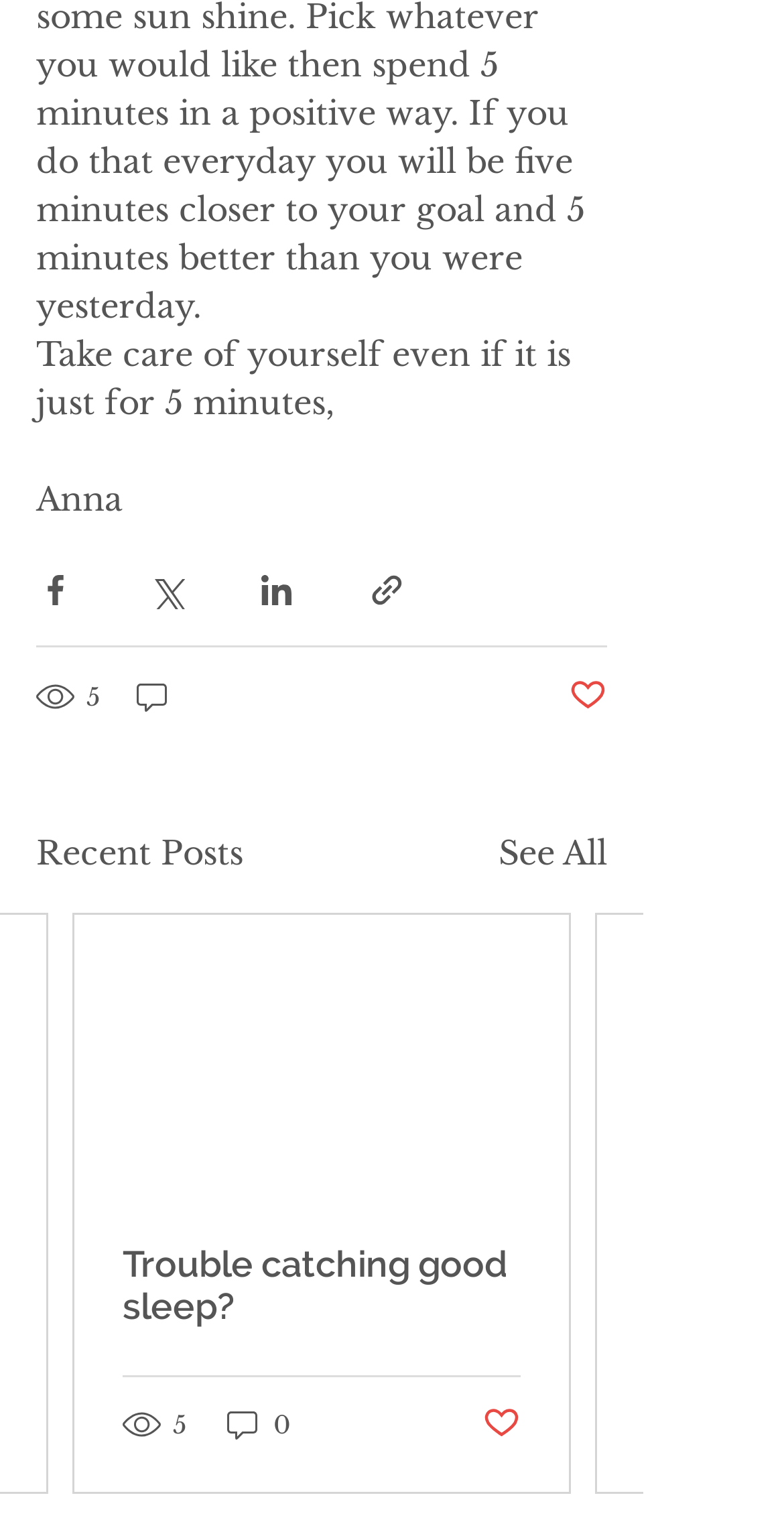Could you determine the bounding box coordinates of the clickable element to complete the instruction: "Click on the 'Benefits' link"? Provide the coordinates as four float numbers between 0 and 1, i.e., [left, top, right, bottom].

None